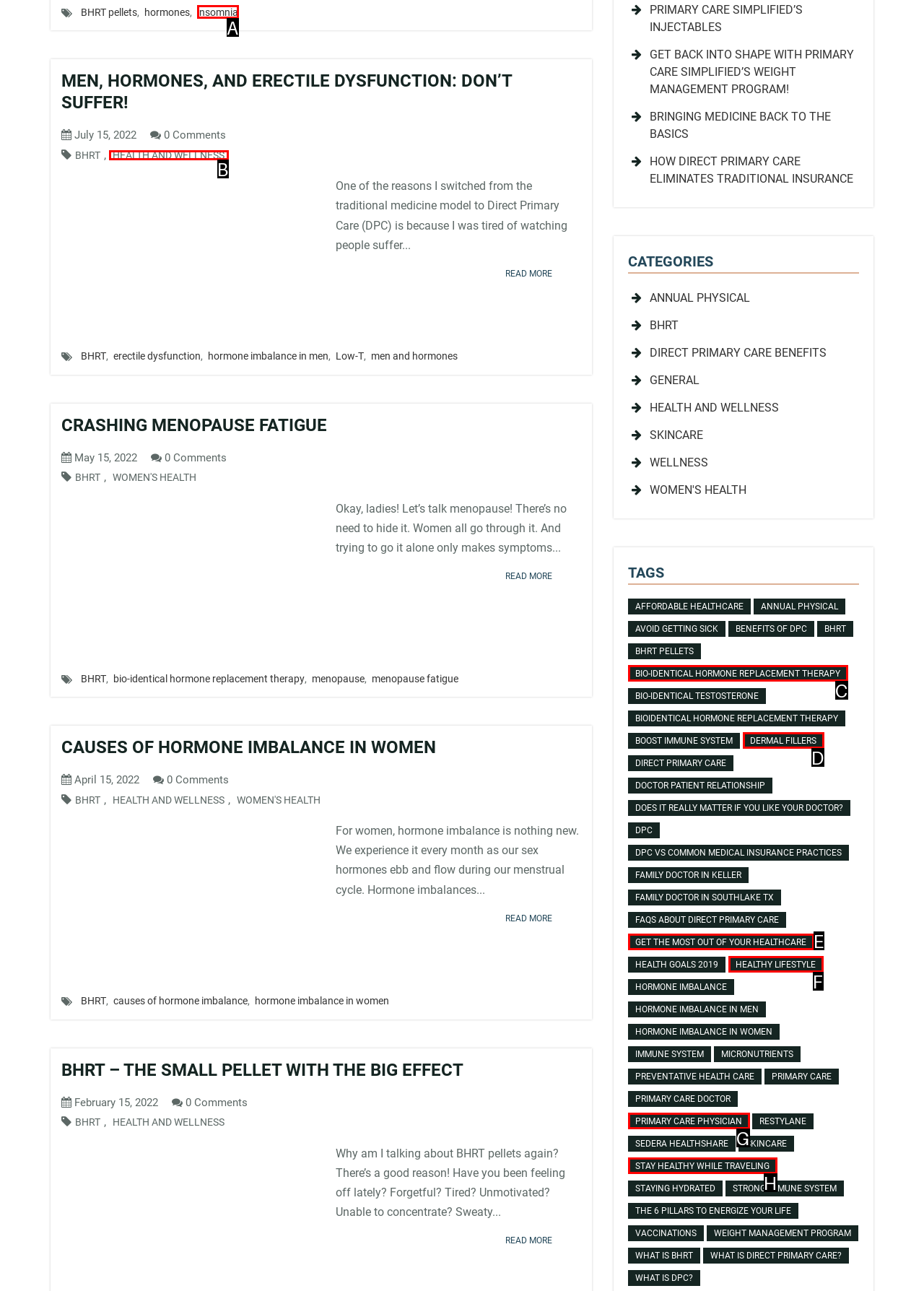Identify the HTML element that best fits the description: healthy lifestyle. Respond with the letter of the corresponding element.

F